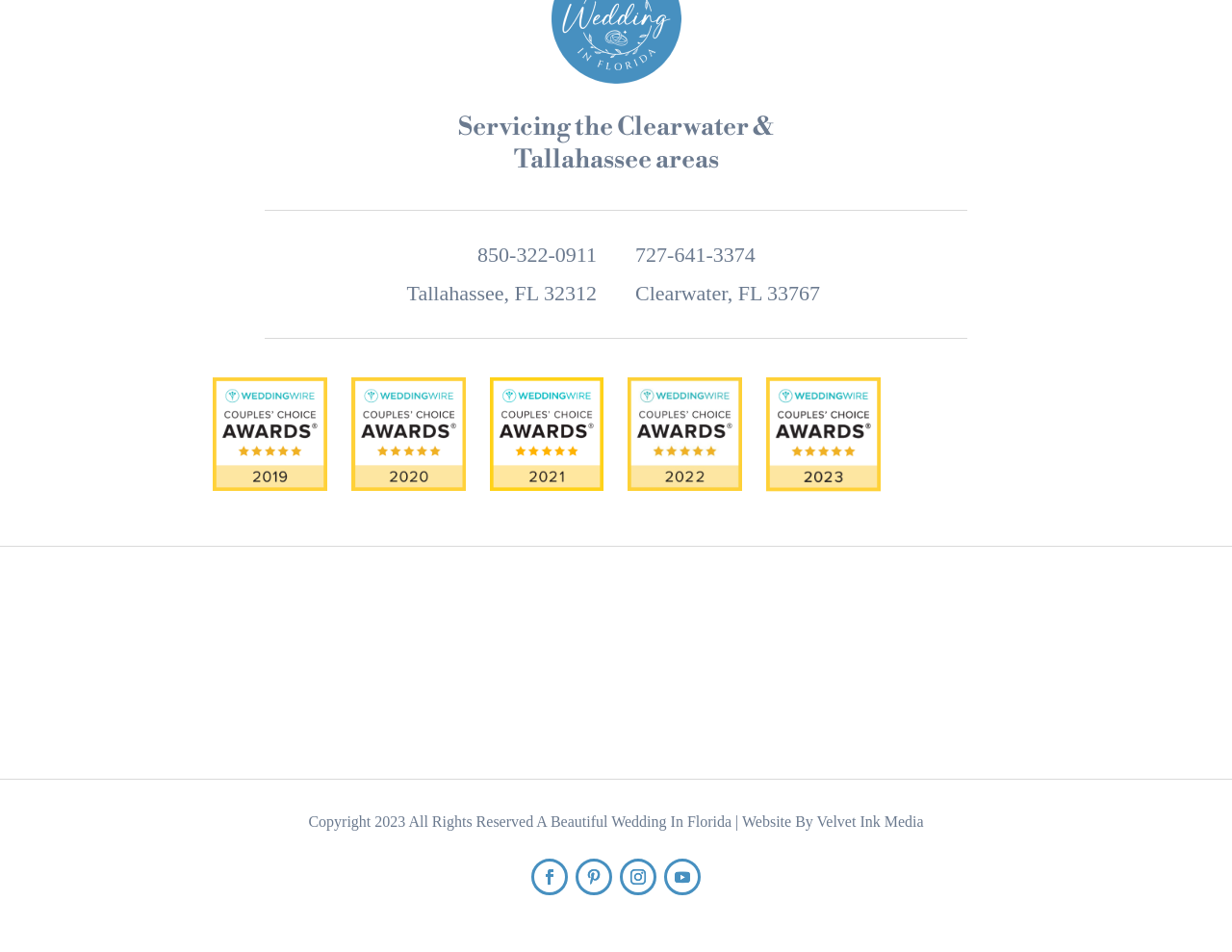Using the provided element description: "Creative Hub", determine the bounding box coordinates of the corresponding UI element in the screenshot.

None